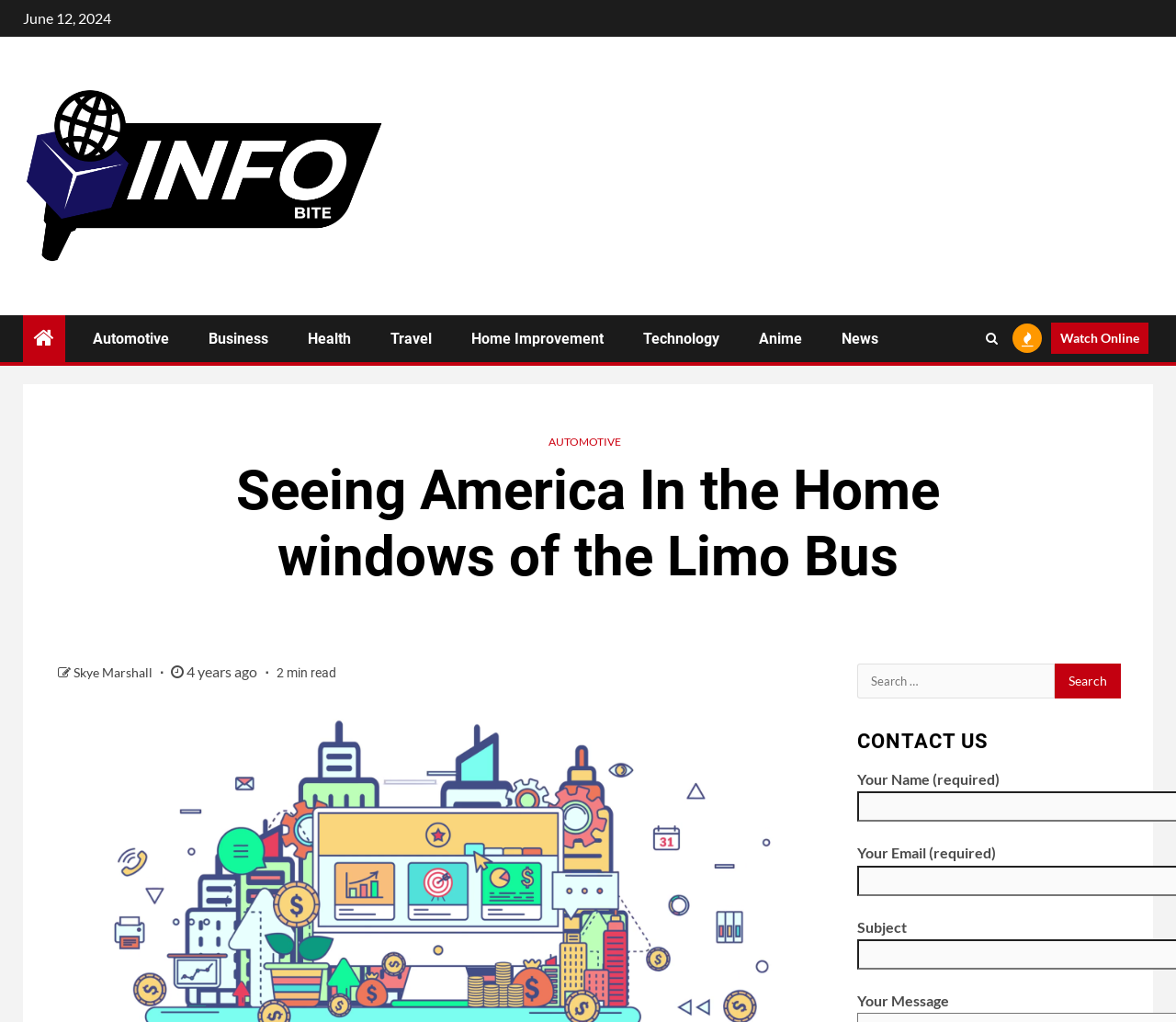What is the name of the author of the article?
Refer to the image and give a detailed answer to the question.

The name of the author of the article can be found below the title, where it says 'Skye Marshall'. This indicates that Skye Marshall is the author of the article.